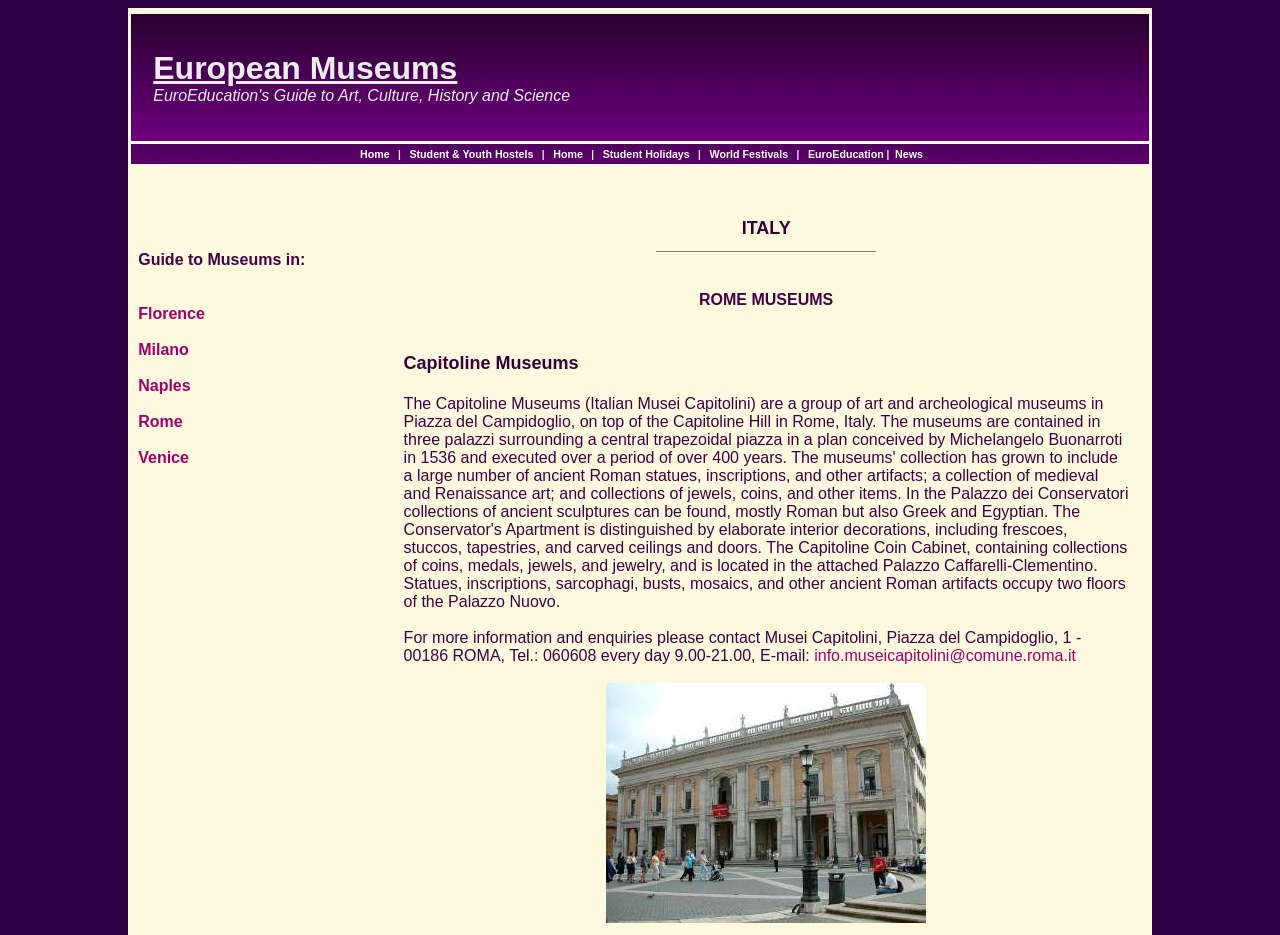Determine the bounding box coordinates for the UI element matching this description: "Capitoline Museums".

[0.315, 0.377, 0.882, 0.4]